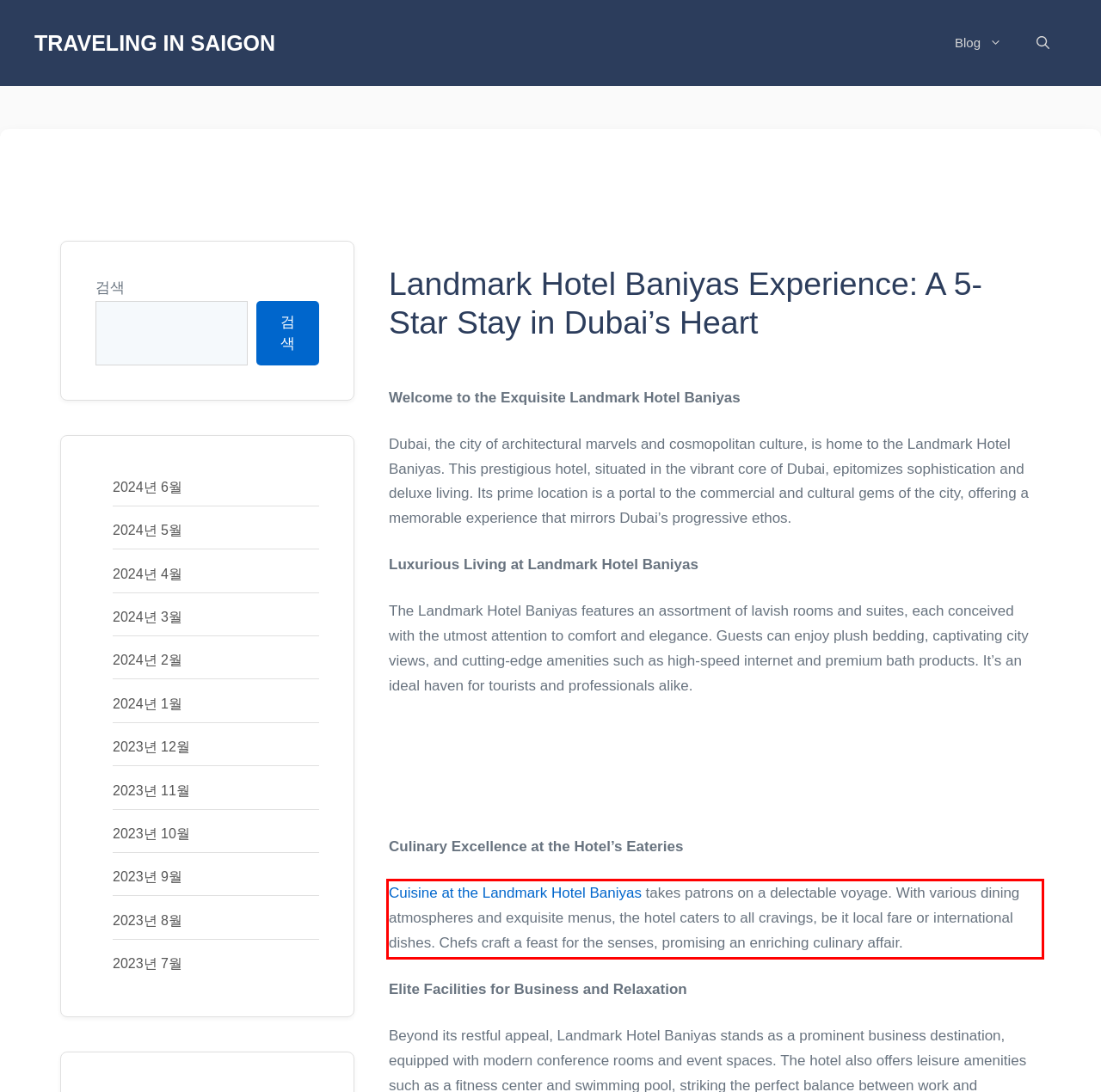Please perform OCR on the text content within the red bounding box that is highlighted in the provided webpage screenshot.

Cuisine at the Landmark Hotel Baniyas takes patrons on a delectable voyage. With various dining atmospheres and exquisite menus, the hotel caters to all cravings, be it local fare or international dishes. Chefs craft a feast for the senses, promising an enriching culinary affair.